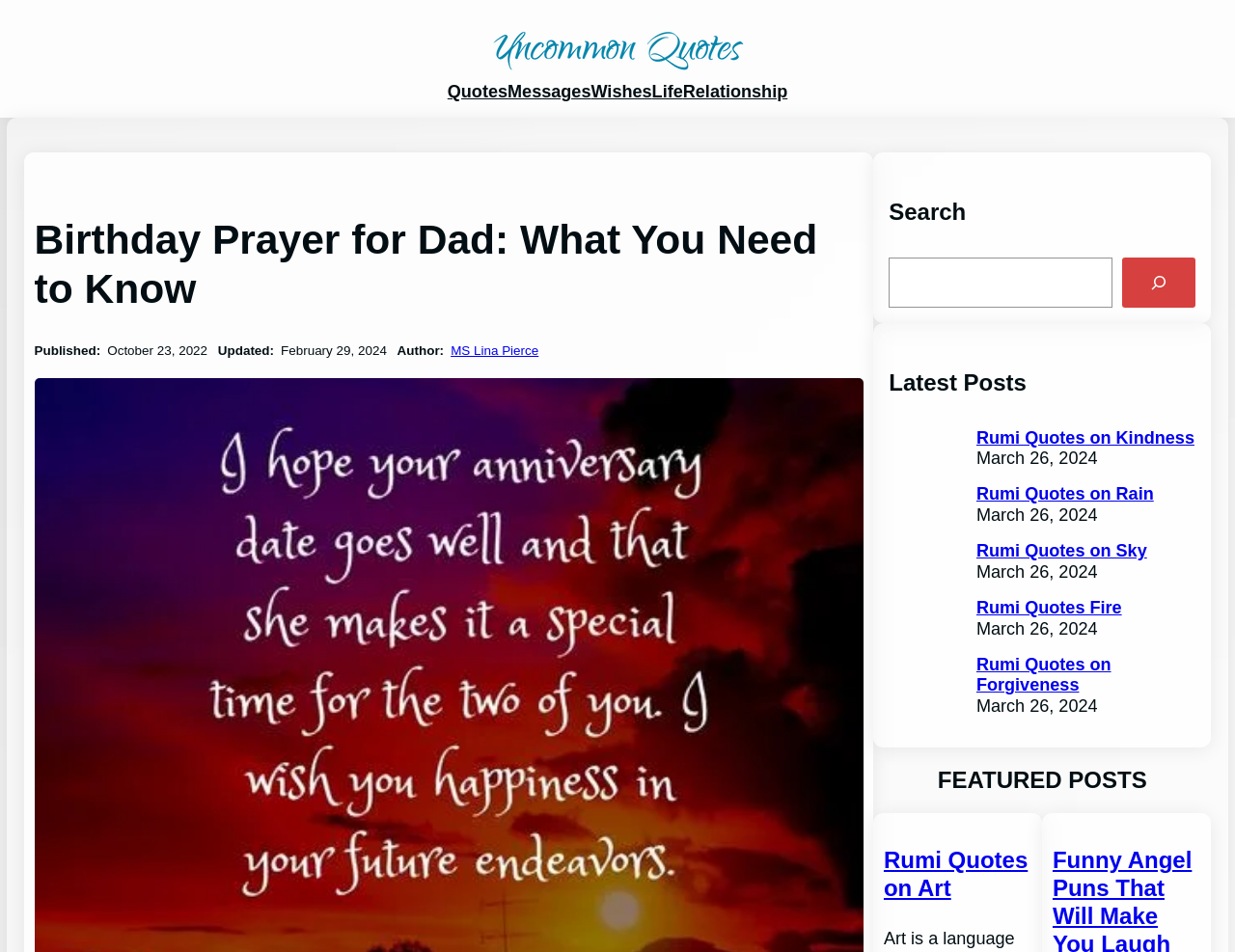Identify the bounding box coordinates of the region that should be clicked to execute the following instruction: "Click on the 'Rumi Quotes on Kindness' article".

[0.791, 0.45, 0.968, 0.472]